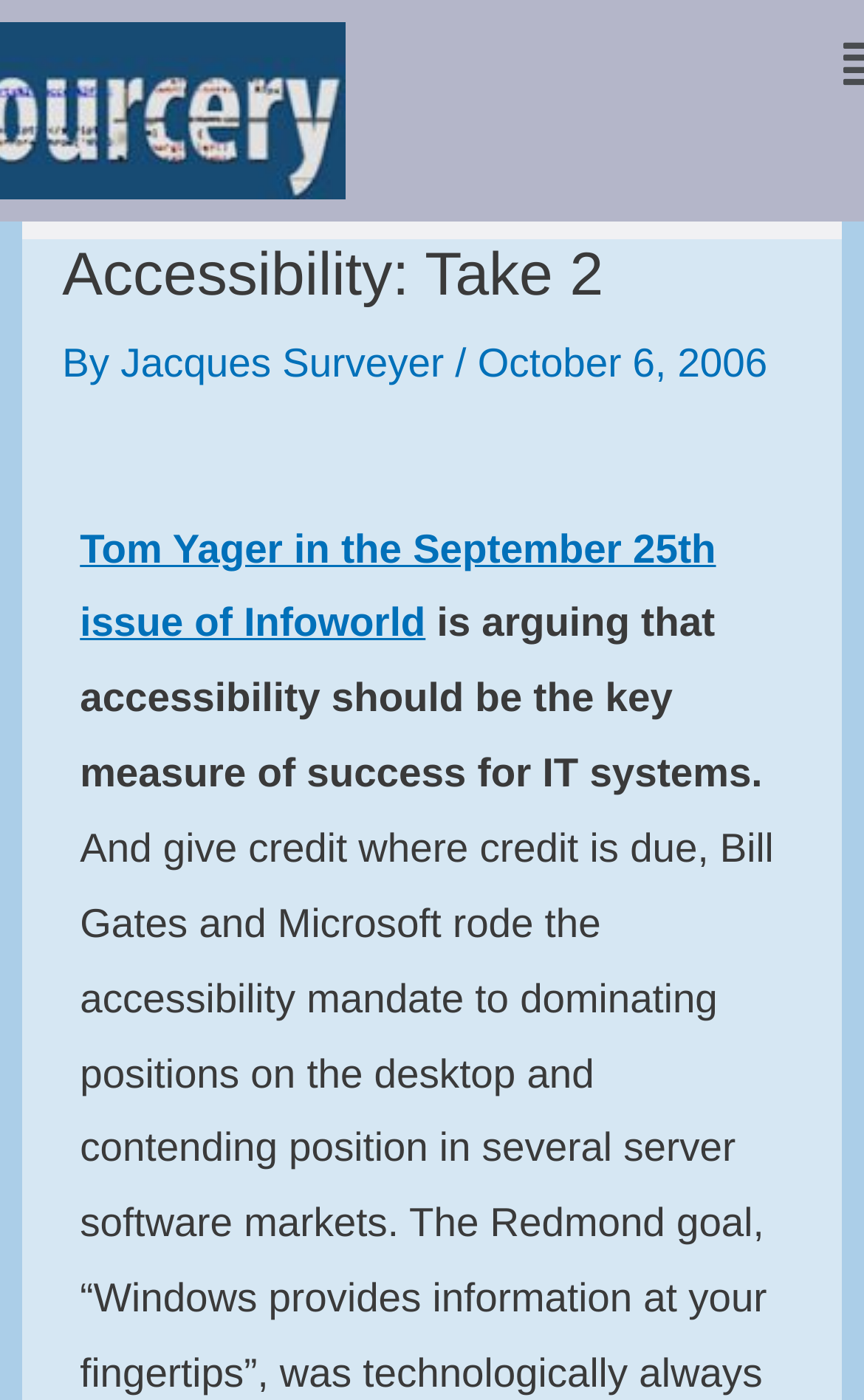Who is mentioned in the article as arguing about accessibility?
Please elaborate on the answer to the question with detailed information.

I found the answer by looking at the link text that says 'Tom Yager in the September 25th issue of Infoworld' followed by the description 'is arguing that accessibility should be the key measure of success for IT systems'.